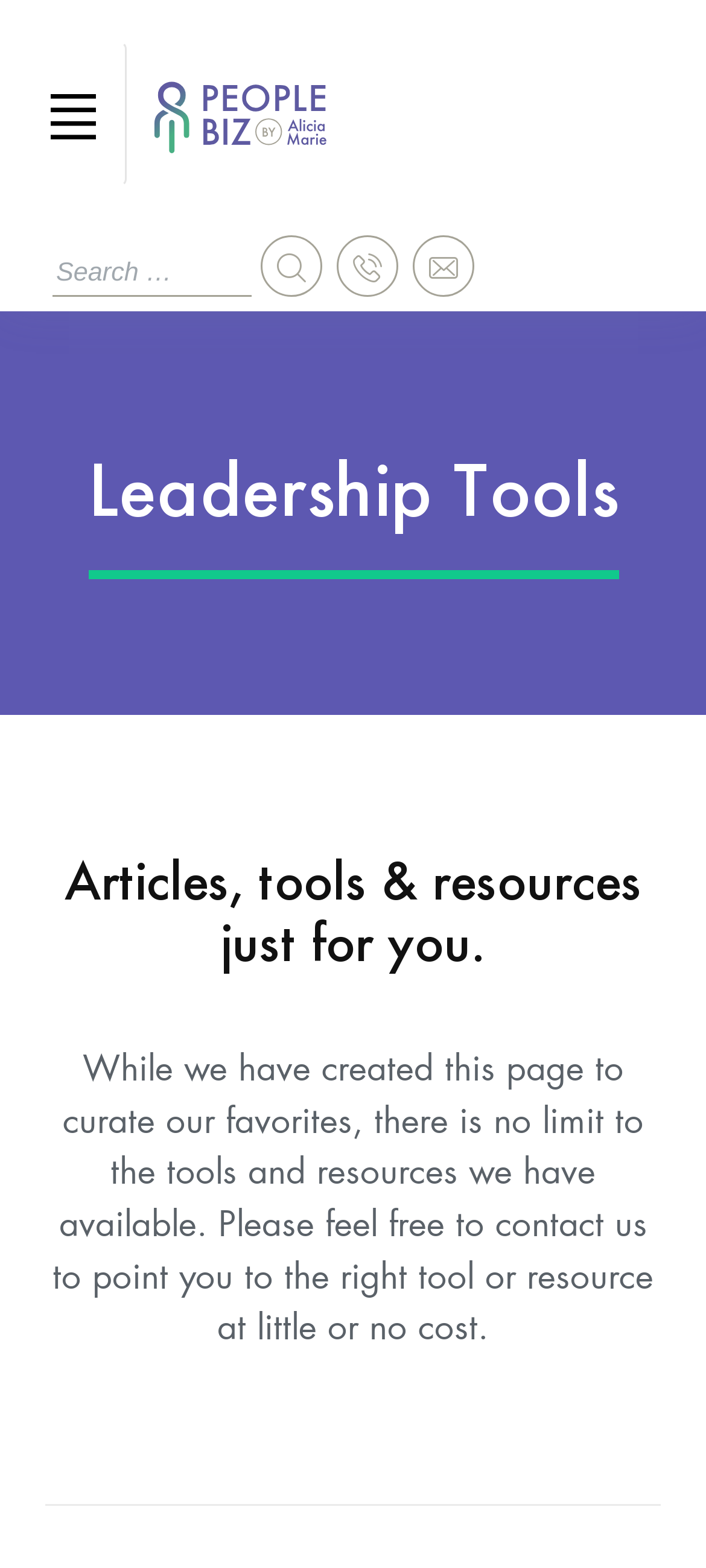Please answer the following query using a single word or phrase: 
What is the function of the button with the '' icon?

Search button